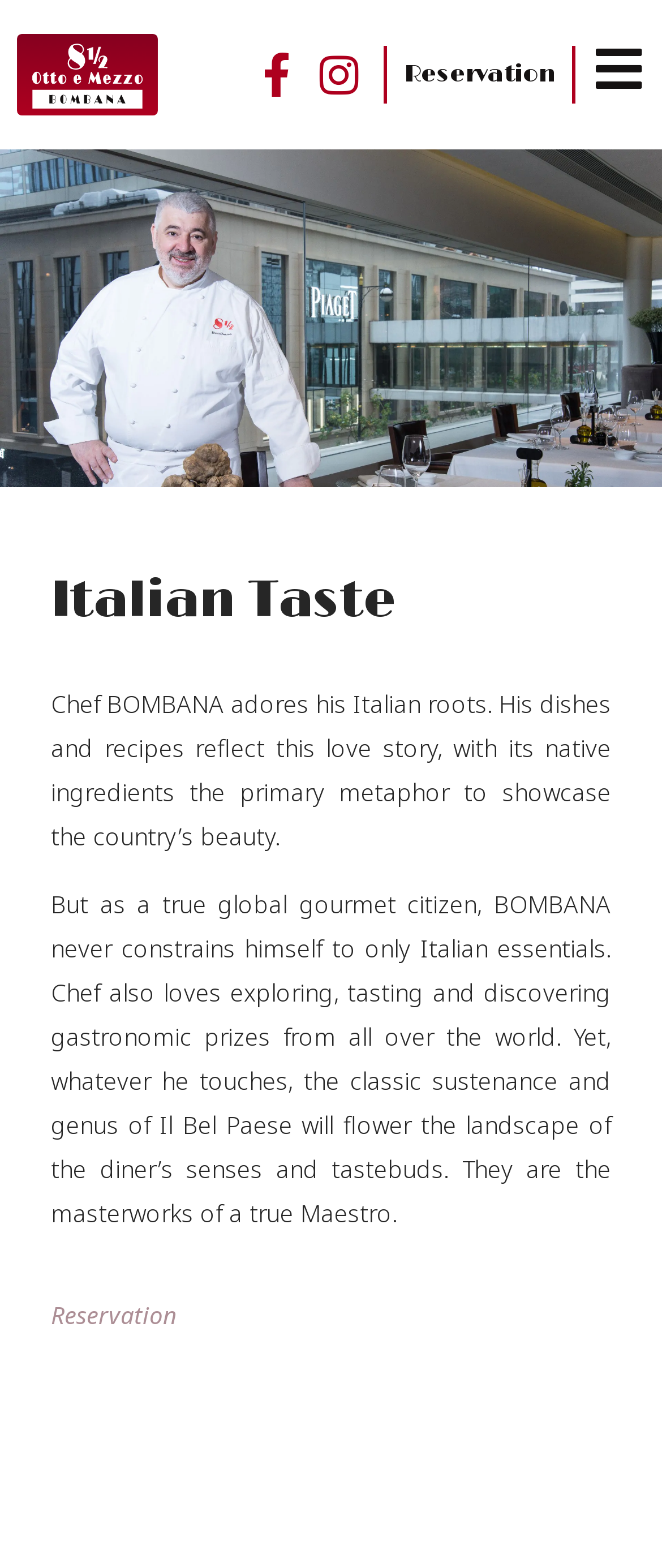Please give a succinct answer using a single word or phrase:
How many links are on the page?

5